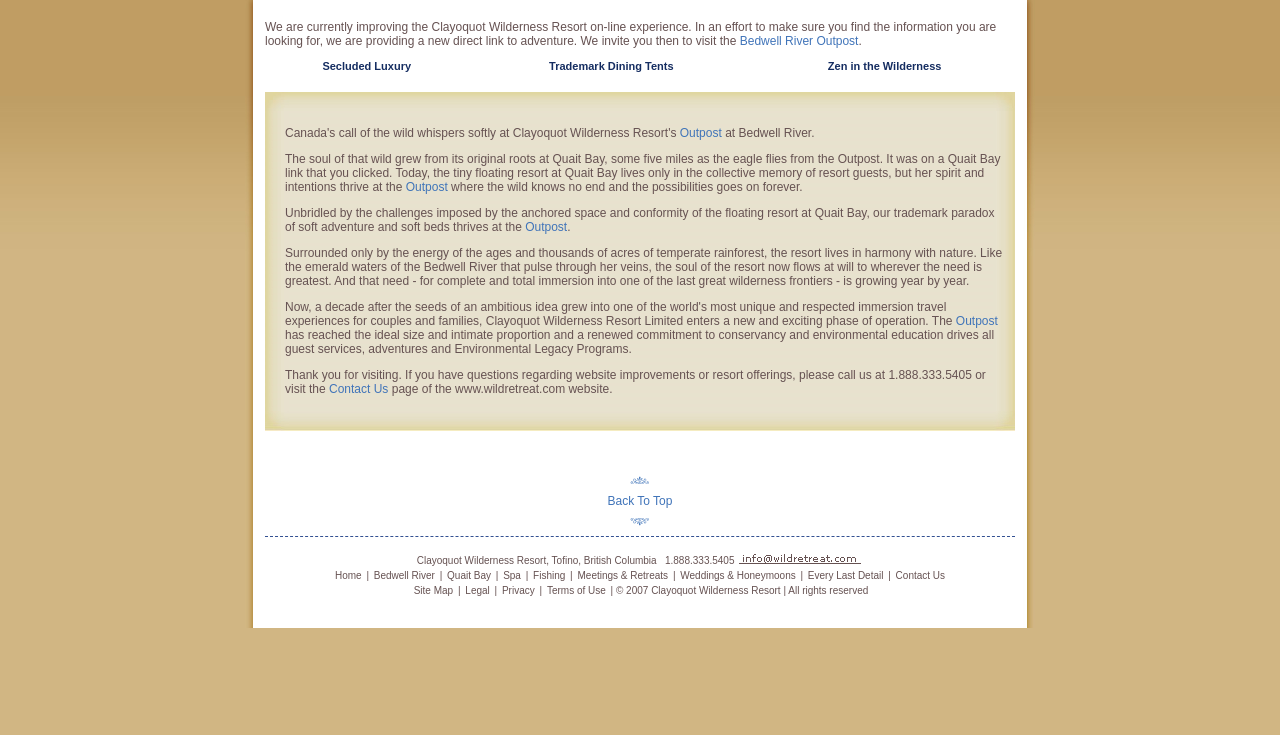Give a one-word or one-phrase response to the question:
What is the phone number to contact the resort?

1.888.333.5405